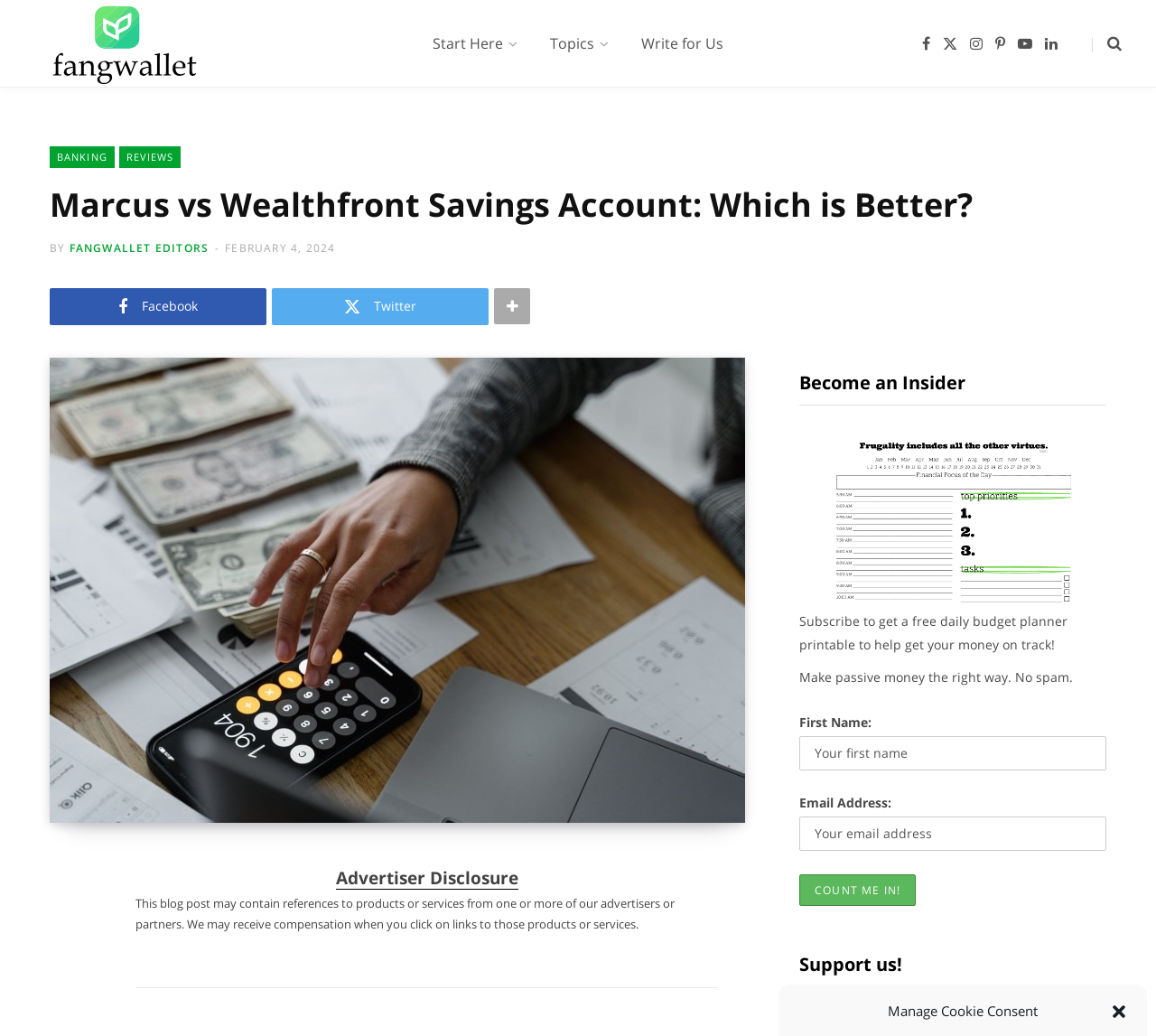Offer a detailed explanation of the webpage layout and contents.

The webpage is a blog post comparing Marcus and Wealthfront savings accounts. At the top, there is a navigation menu with links to "Start Here", "Topics", "Write for Us", and social media icons. Below the navigation menu, there is a heading that reads "Marcus vs Wealthfront Savings Account: Which is Better?" followed by a subheading with the author's name and the date of publication, February 4, 2024.

To the right of the heading, there are social media links to share the article. Below the heading, there is a large image related to the topic, with a link to enlarge it. The main content of the article is not described in the accessibility tree, but it likely discusses the comparison between Marcus and Wealthfront savings accounts.

On the right side of the page, there is a section with a heading "Become an Insider" and an image of a budget planner template. Below the image, there is a subscription form to receive a free daily budget planner printable, with fields for first name and email address.

At the bottom of the page, there is a section with a heading "Support us!" and a separator line above it. There is also a link to "Advertiser Disclosure" with a description of the blog's advertising policy.